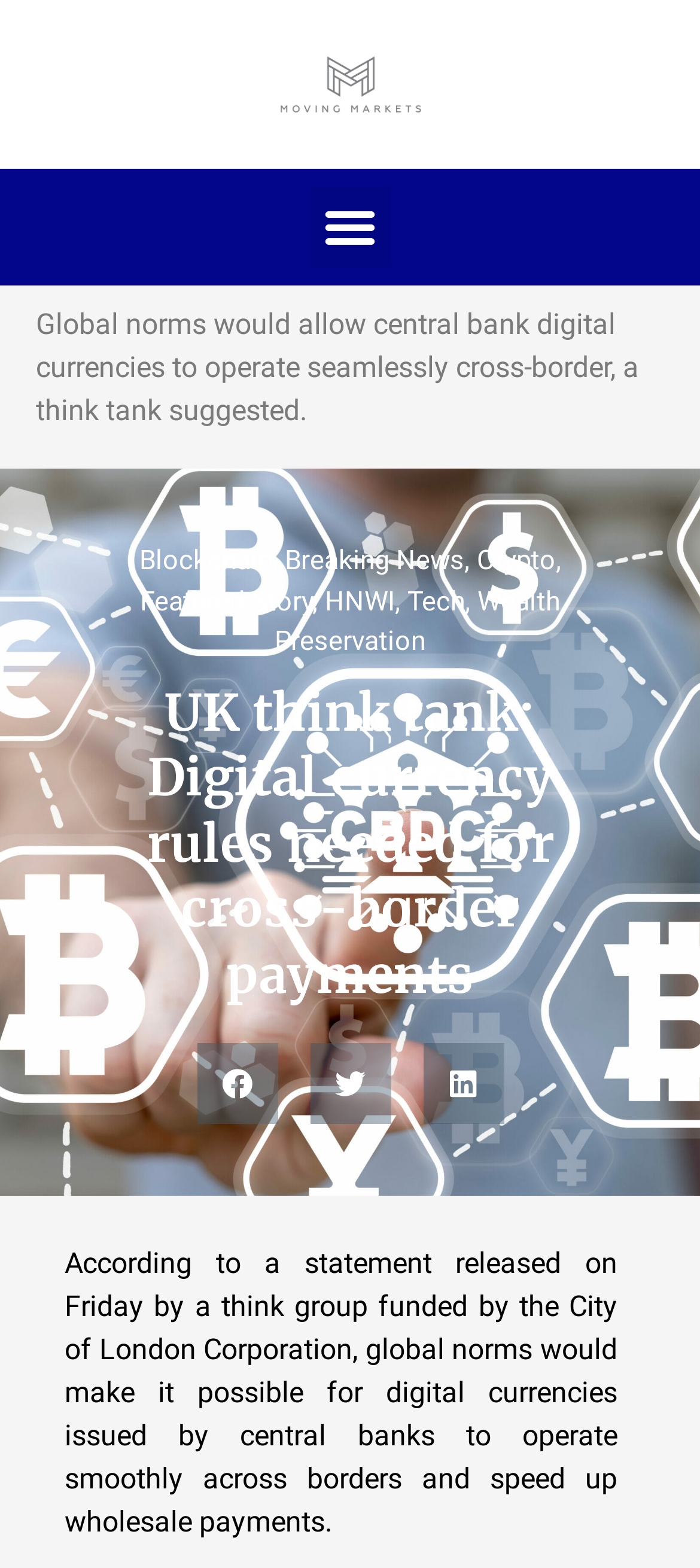Bounding box coordinates should be in the format (top-left x, top-left y, bottom-right x, bottom-right y) and all values should be floating point numbers between 0 and 1. Determine the bounding box coordinate for the UI element described as: Tech

[0.582, 0.373, 0.664, 0.394]